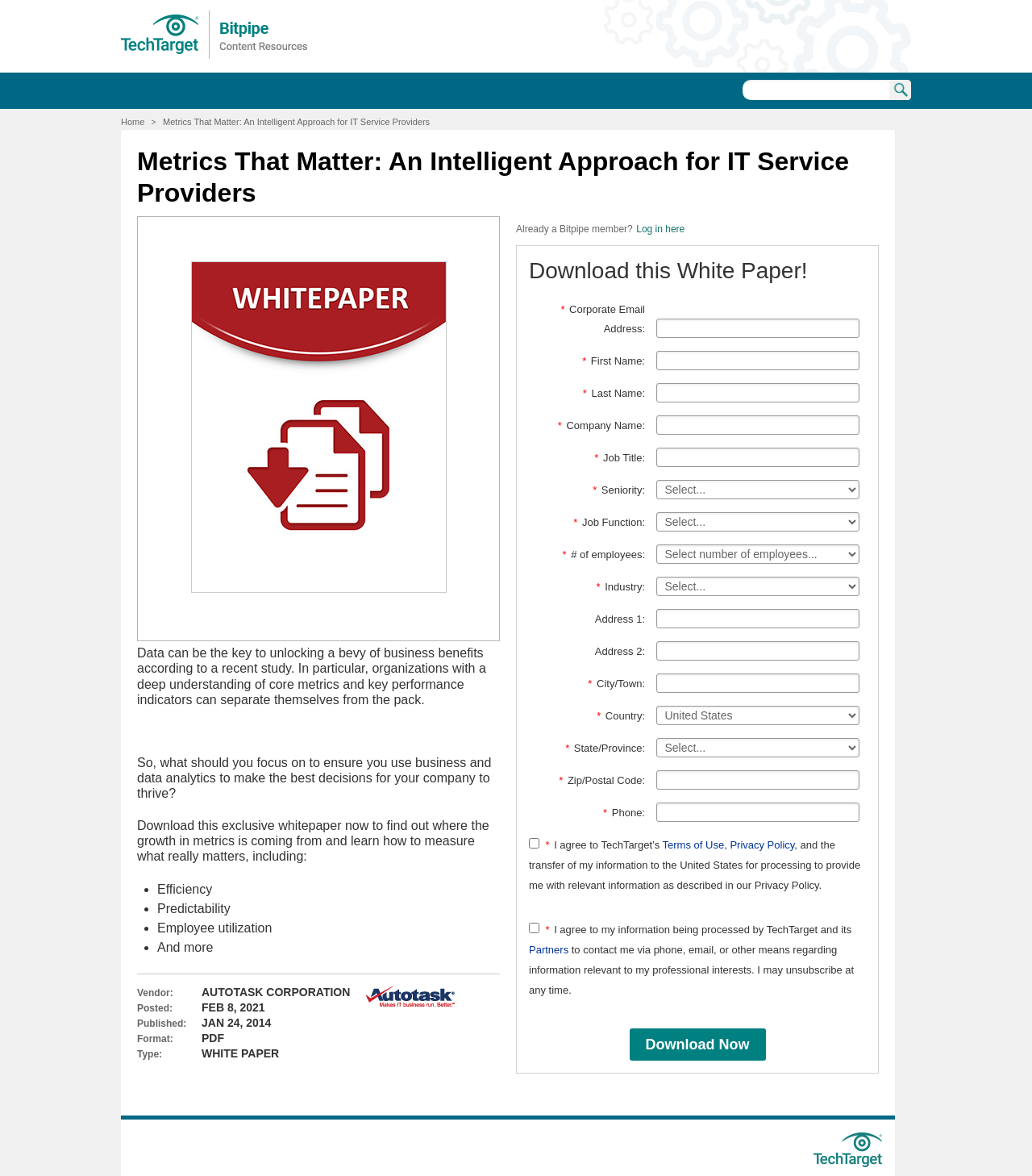Please determine the bounding box coordinates of the element's region to click for the following instruction: "See all resources sponsored by Autotask Corporation".

[0.355, 0.849, 0.441, 0.857]